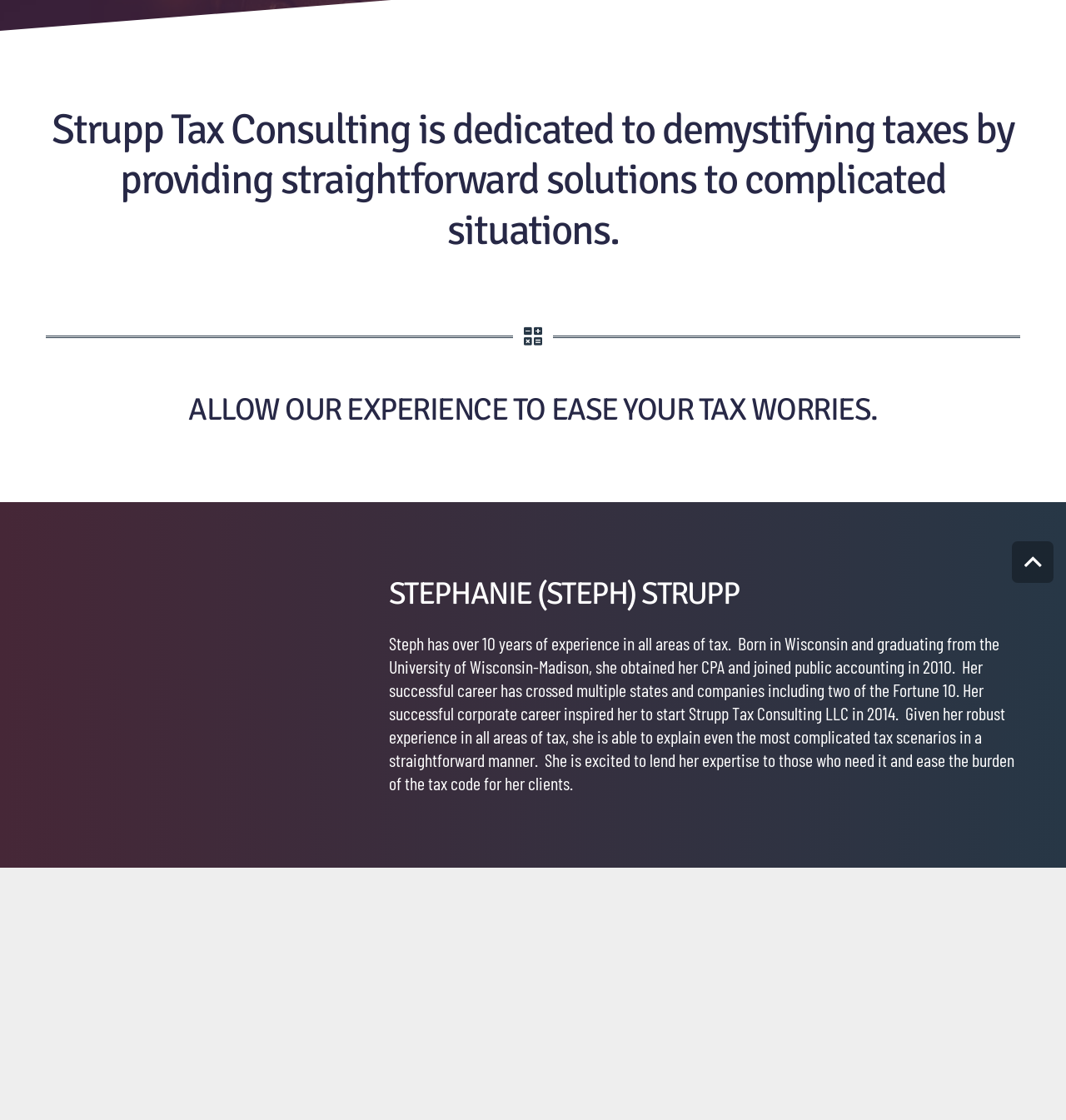Given the webpage screenshot, identify the bounding box of the UI element that matches this description: "Privacy Policy".

[0.448, 0.426, 0.5, 0.439]